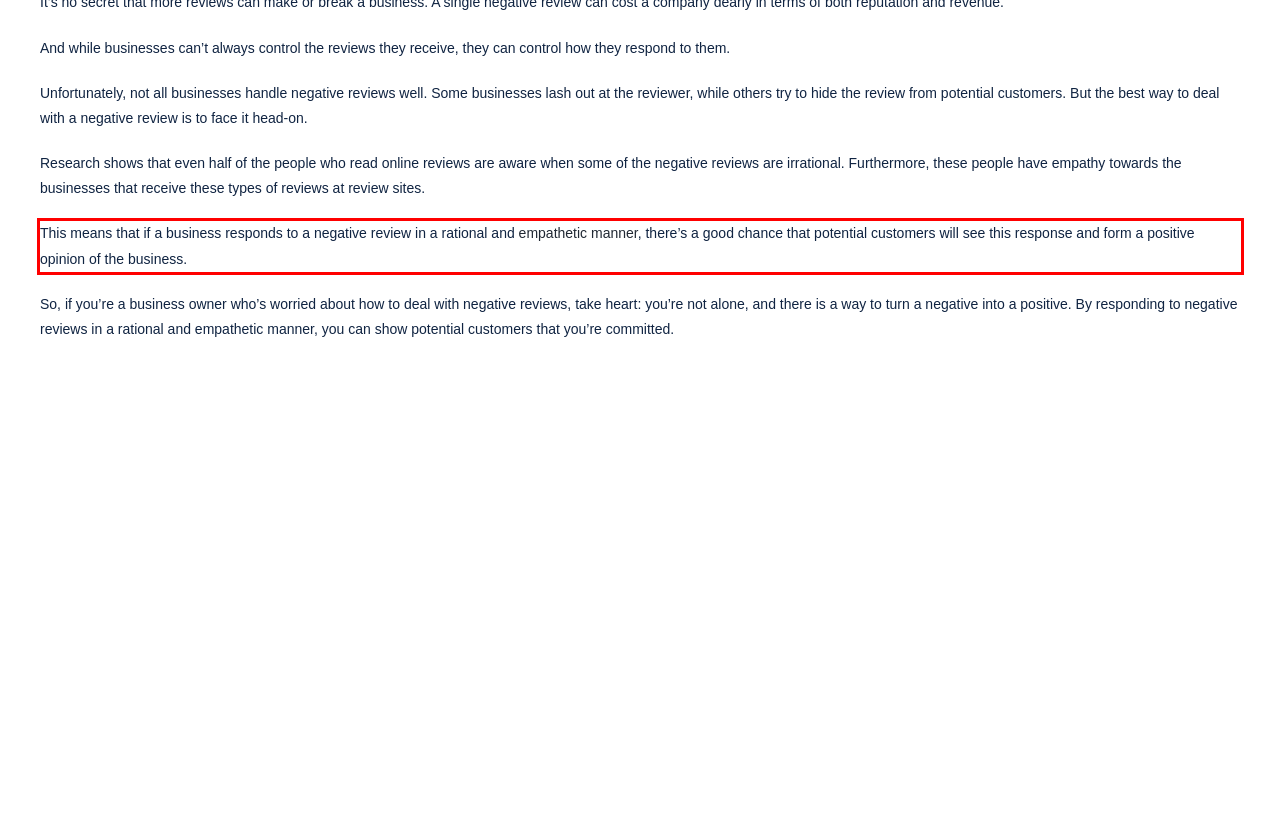Please identify and extract the text from the UI element that is surrounded by a red bounding box in the provided webpage screenshot.

This means that if a business responds to a negative review in a rational and empathetic manner, there’s a good chance that potential customers will see this response and form a positive opinion of the business.